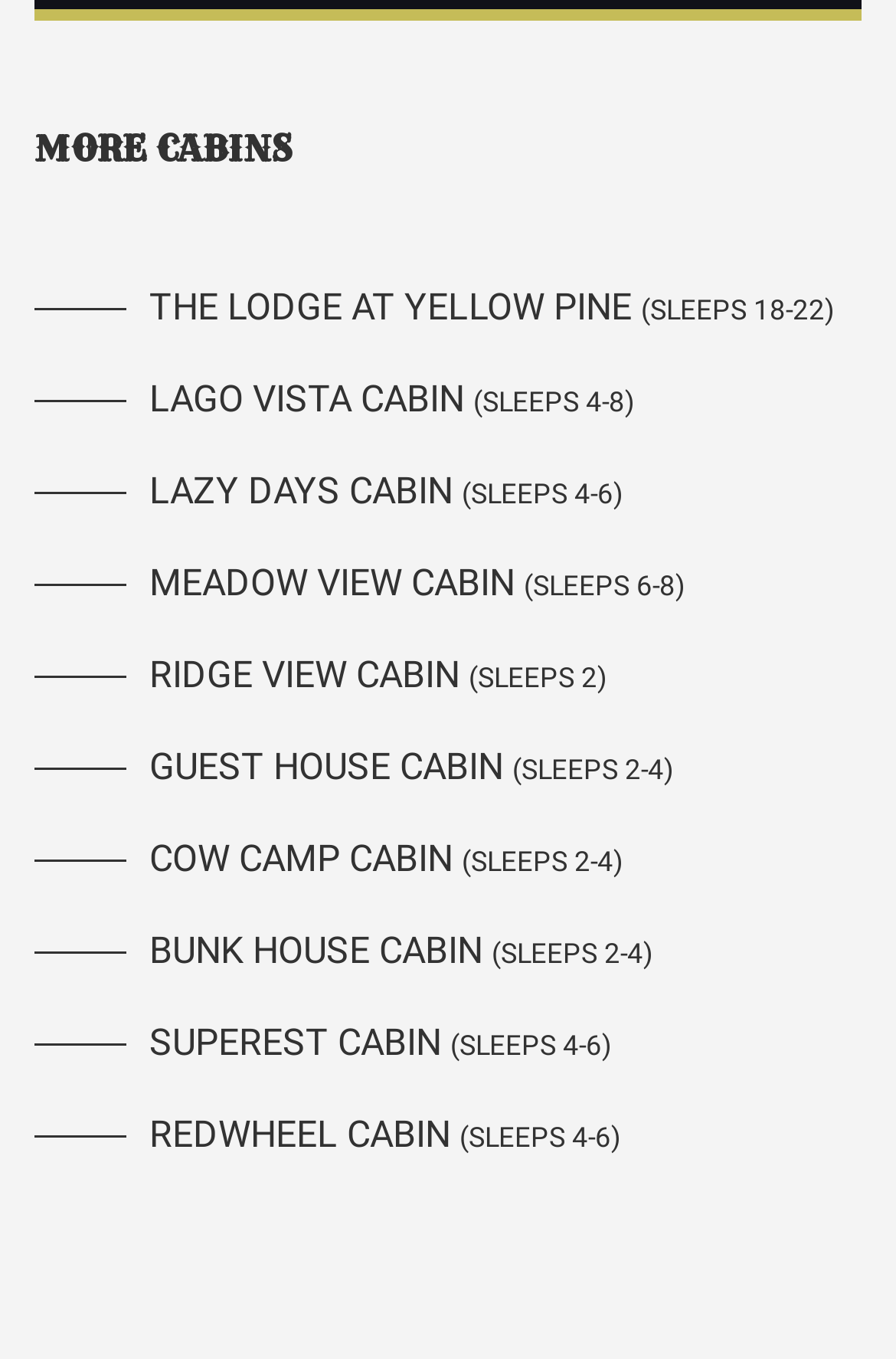Which cabin has the smallest capacity?
Refer to the image and give a detailed answer to the query.

I compared the capacity information in each link element and found that RIDGE VIEW CABIN and GUEST HOUSE CABIN both have a capacity of 2, which is the smallest.